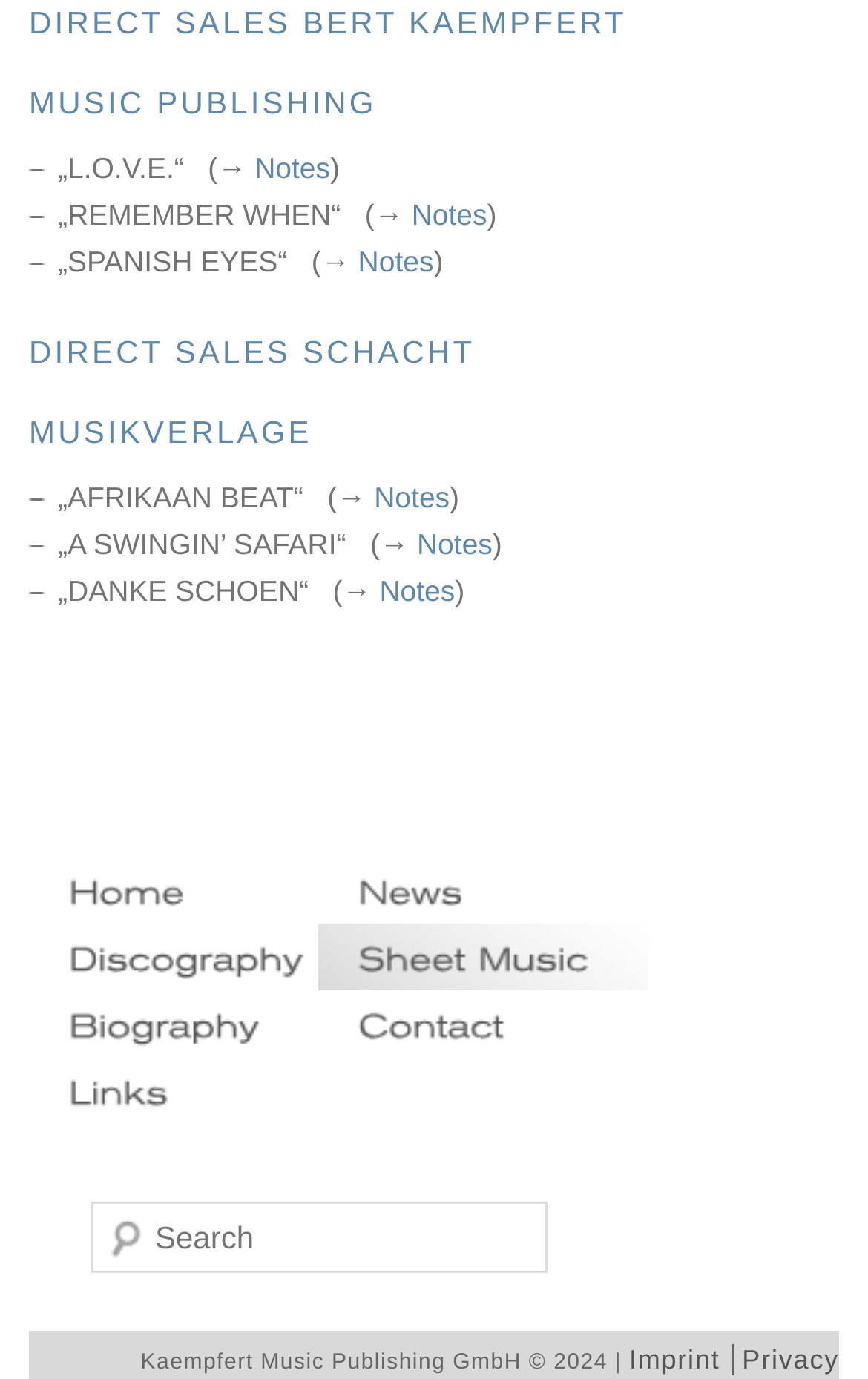Is there a search function on the webpage?
Refer to the screenshot and answer in one word or phrase.

Yes